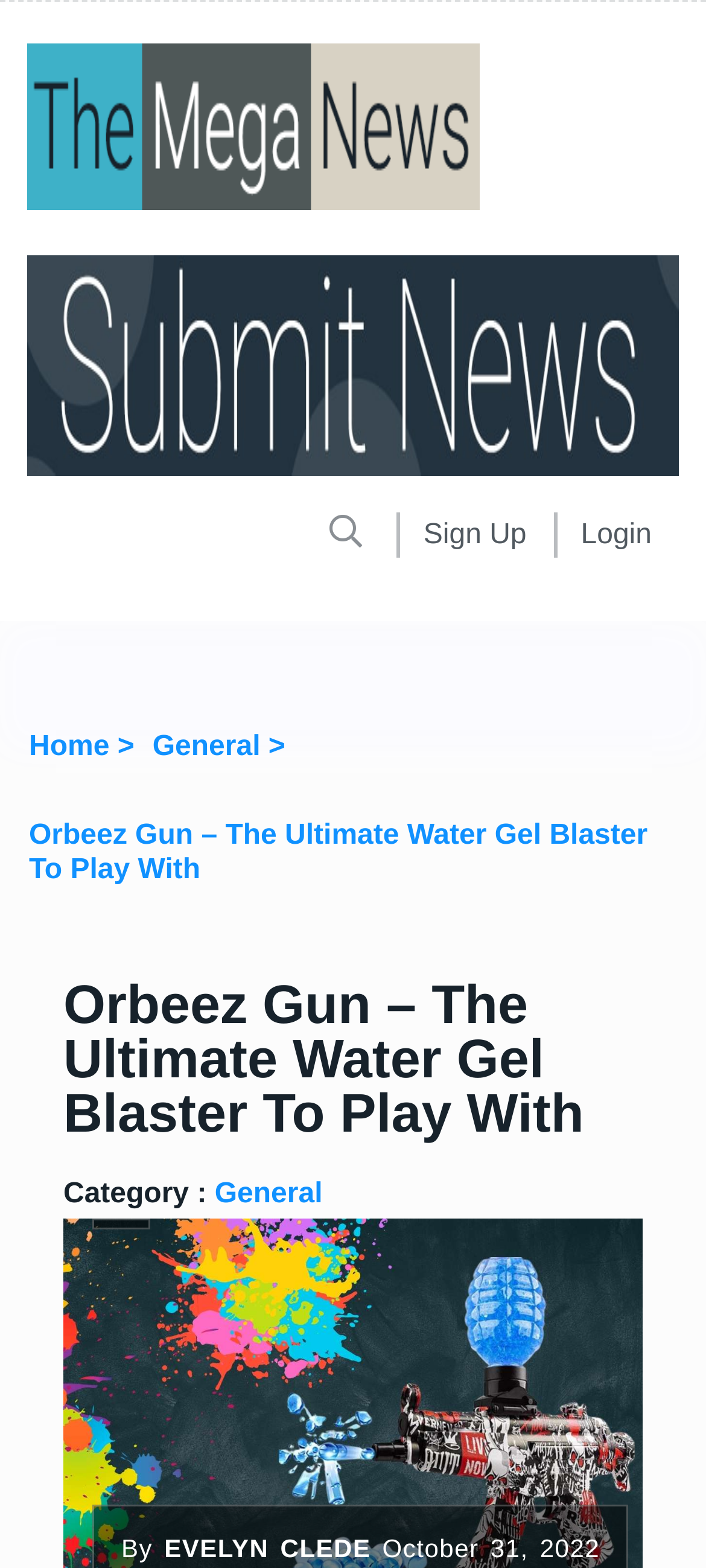Please find the main title text of this webpage.

Orbeez Gun – The Ultimate Water Gel Blaster To Play With